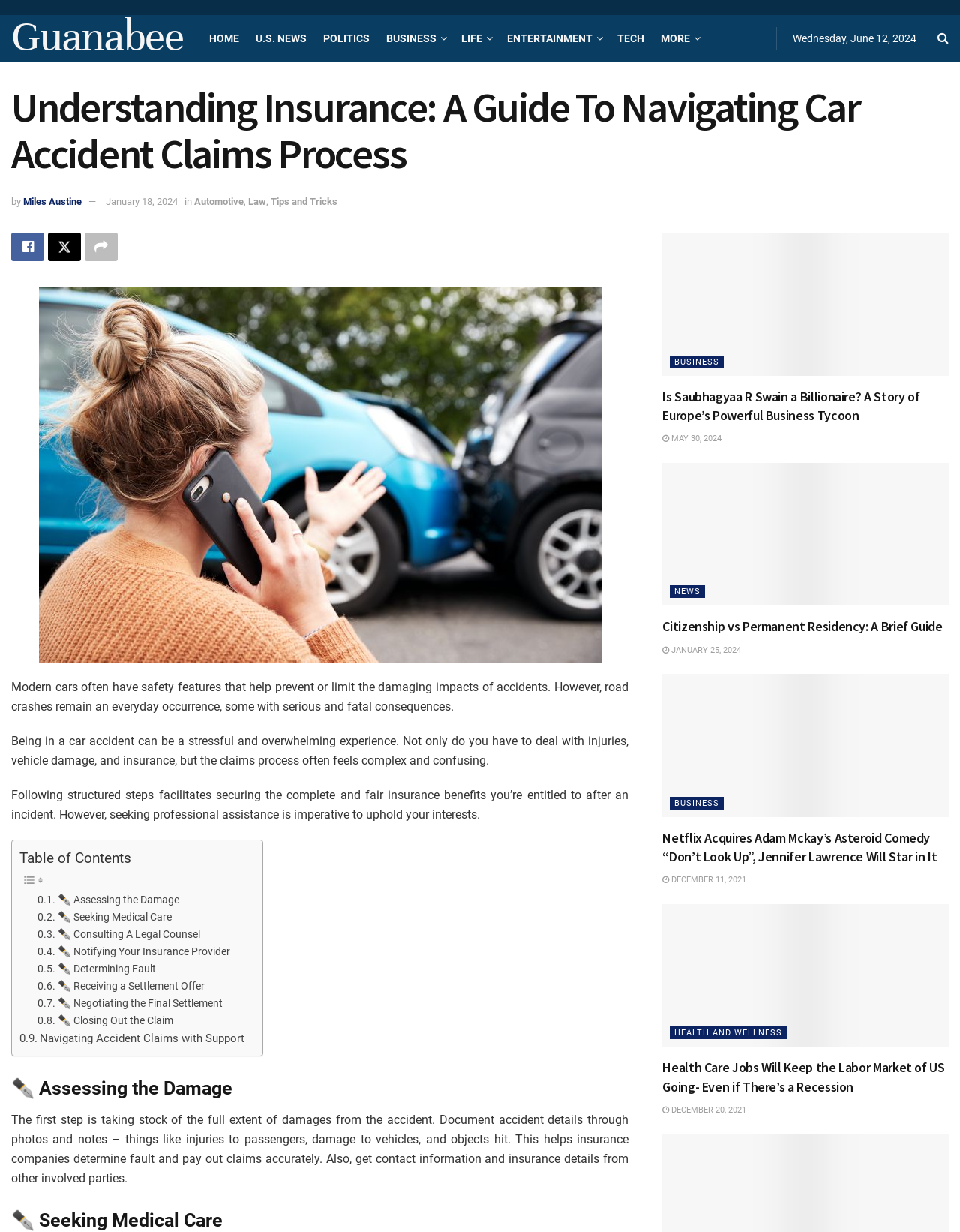What is the principal heading displayed on the webpage?

Understanding Insurance: A Guide To Navigating Car Accident Claims Process